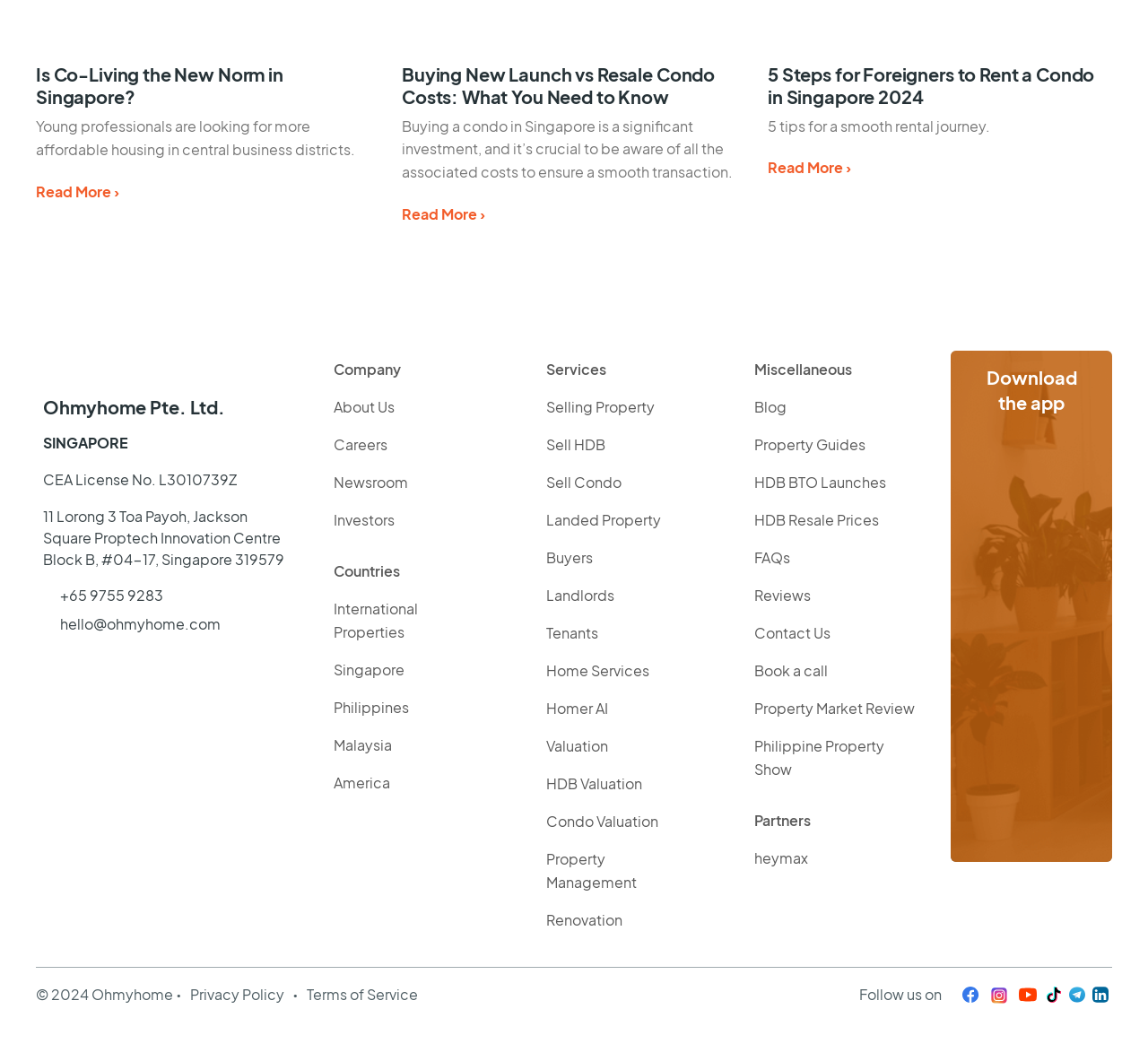Please mark the clickable region by giving the bounding box coordinates needed to complete this instruction: "Contact Ohmyhome via phone".

[0.038, 0.56, 0.259, 0.581]